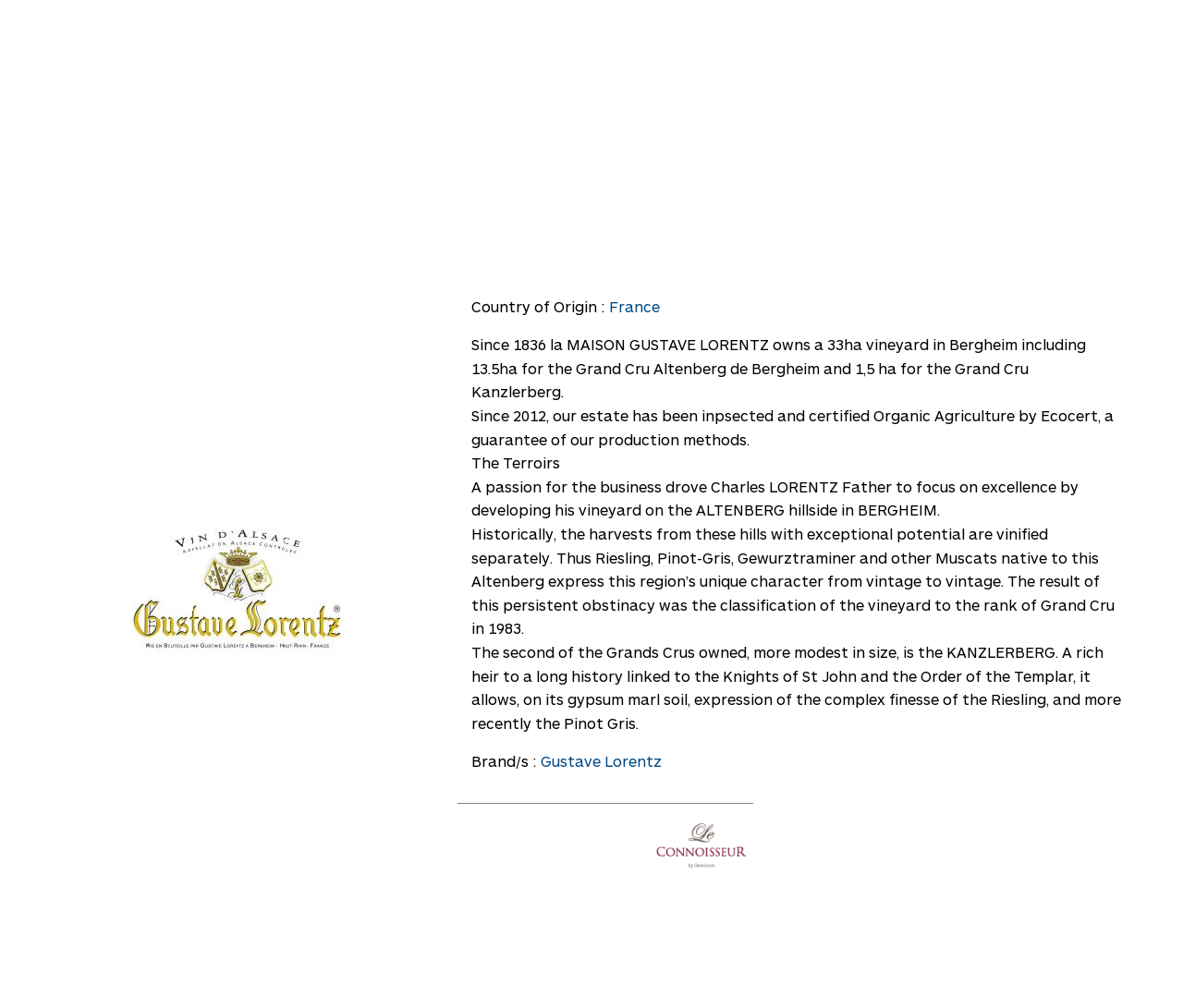Based on the element description: "alt="Gustave Lorentz"", identify the UI element and provide its bounding box coordinates. Use four float numbers between 0 and 1, [left, top, right, bottom].

[0.062, 0.579, 0.336, 0.594]